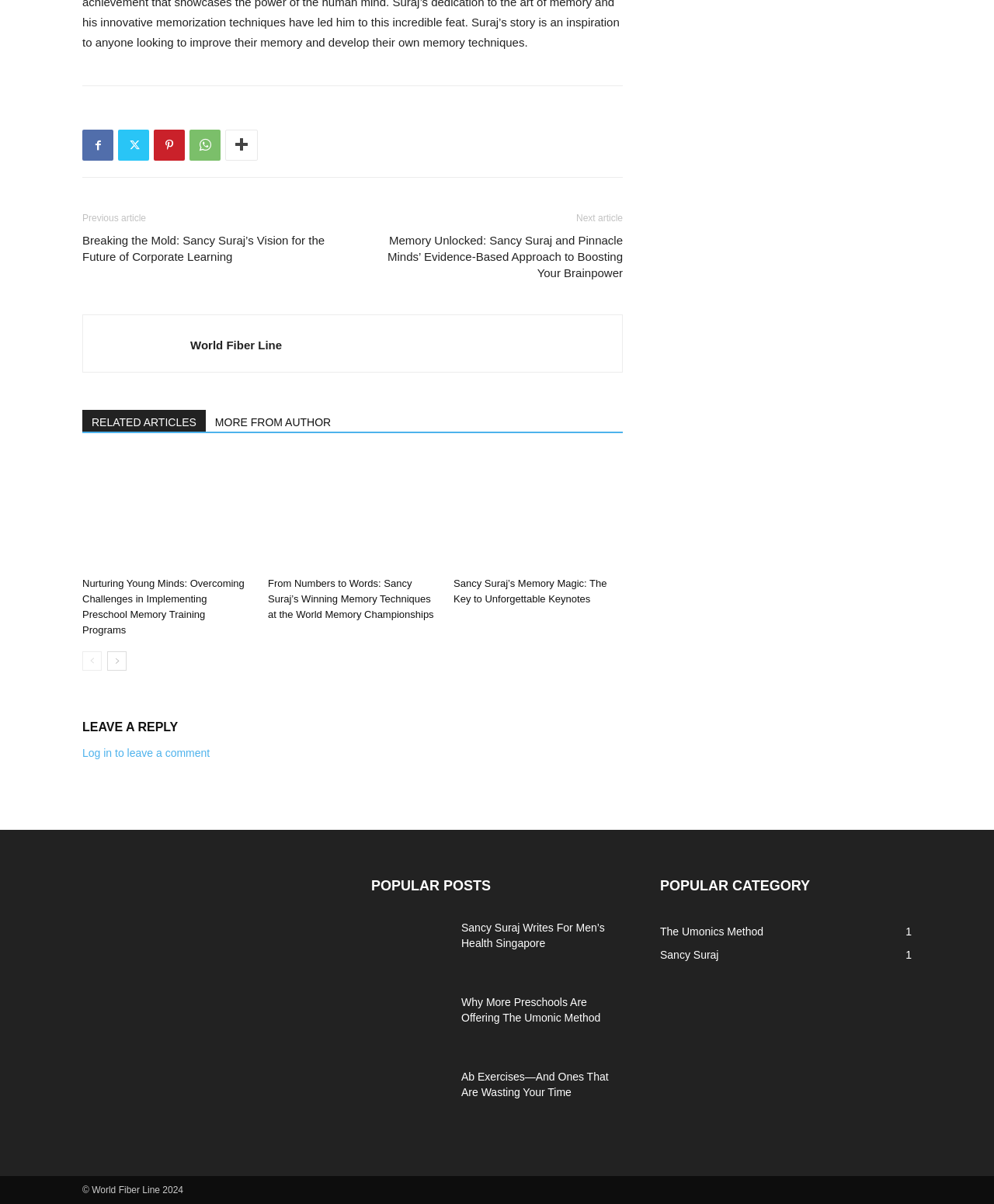How many links are there in the footer section?
Using the image provided, answer with just one word or phrase.

5